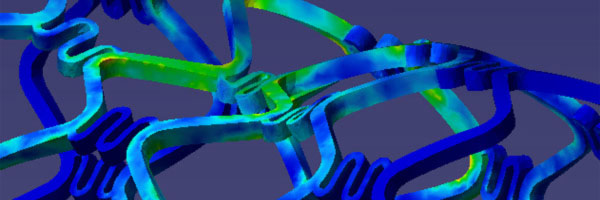Please give a short response to the question using one word or a phrase:
What is the likely purpose of the 3D model?

Demonstrating advanced computational techniques